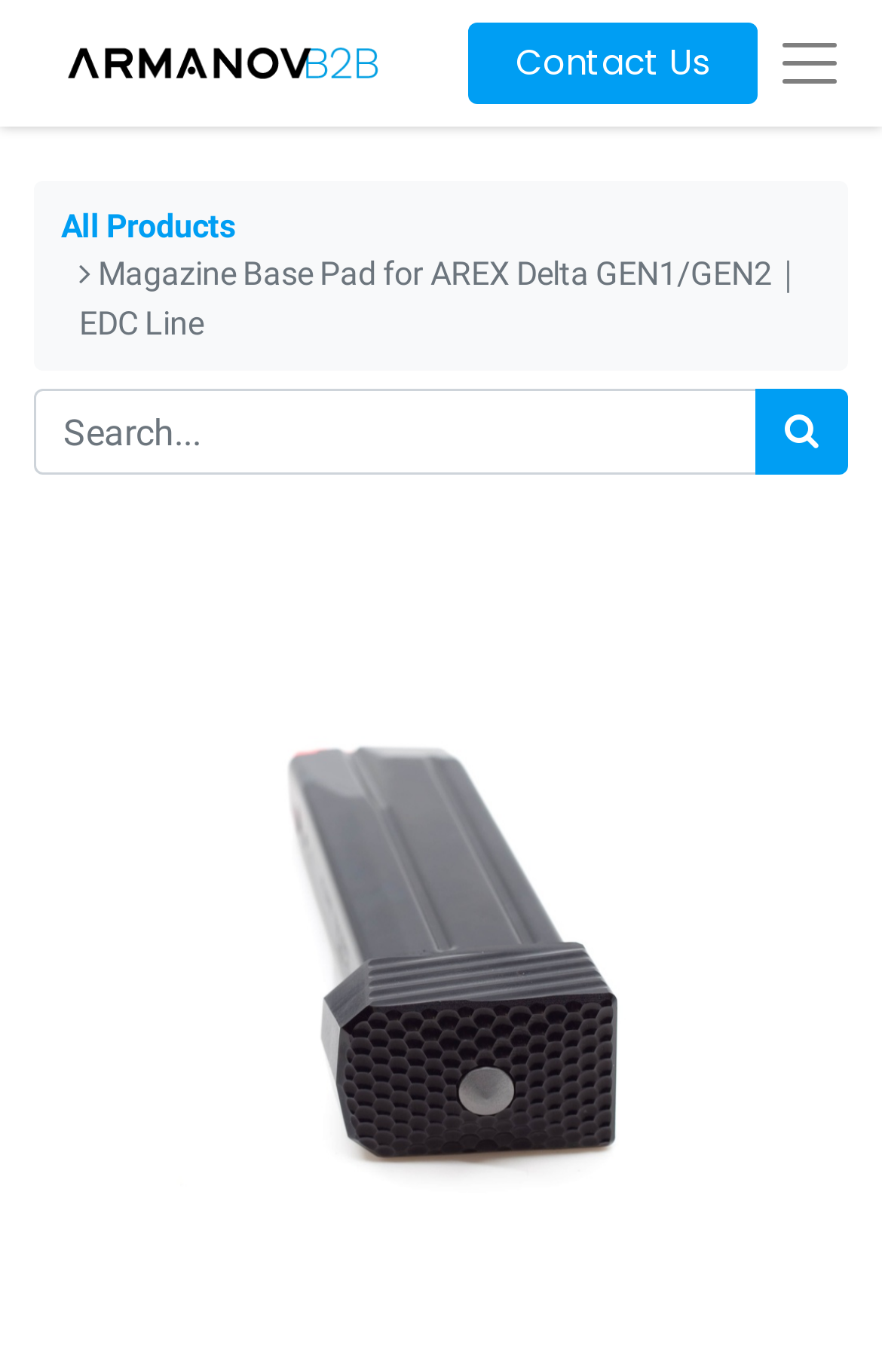Give a short answer to this question using one word or a phrase:
What is the purpose of the button at the top right?

Search